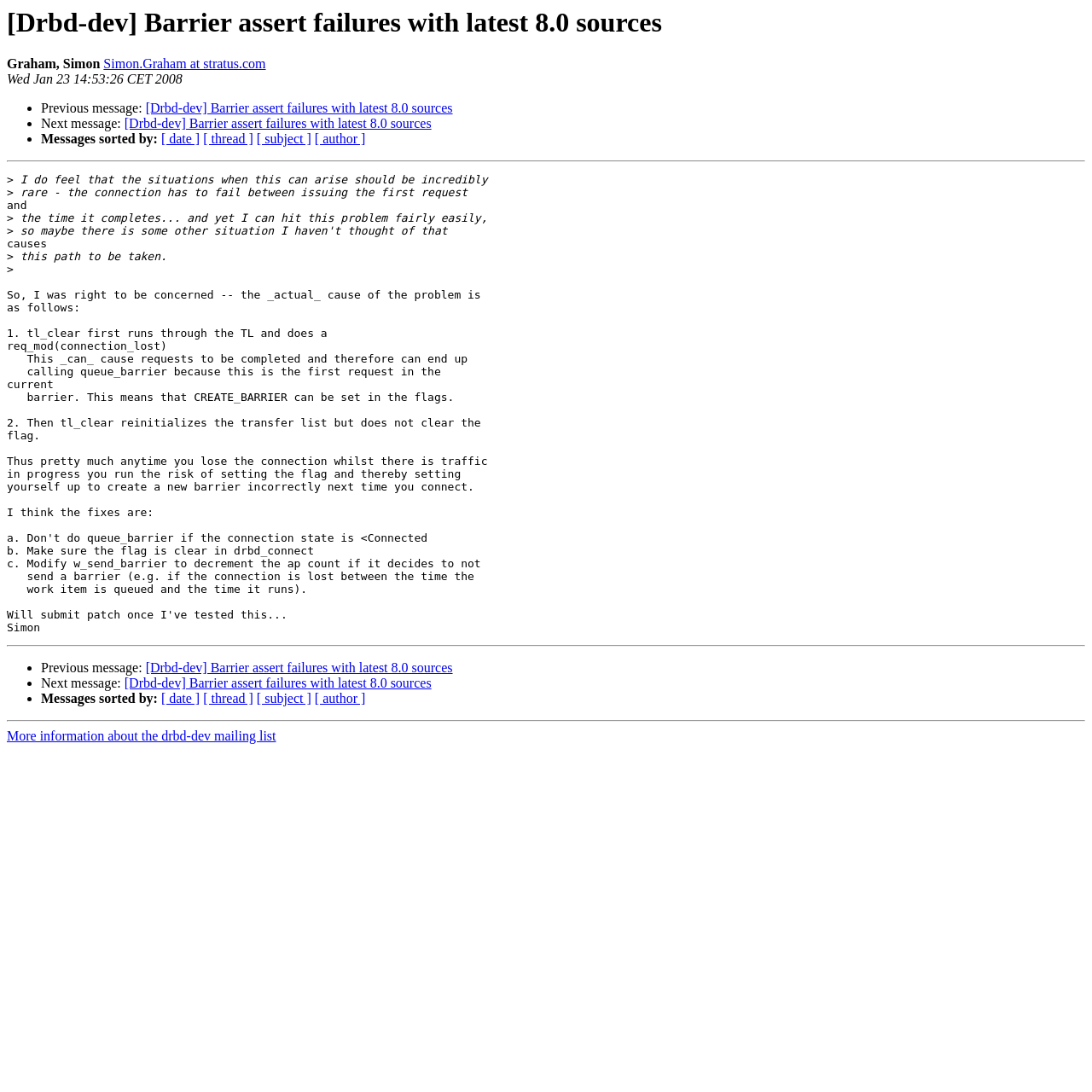Generate a detailed explanation of the webpage's features and information.

This webpage appears to be an archived email thread from the "Drbd-dev" mailing list. At the top, there is a heading with the title "[Drbd-dev] Barrier assert failures with latest 8.0 sources" and a focus indicator. Below the heading, there is a line of text showing the sender's name, "Graham, Simon", and their email address, "Simon.Graham at stratus.com". The date of the email, "Wed Jan 23 14:53:26 CET 2008", is displayed next to the sender's information.

The main content of the email is a message from Simon Graham, which spans multiple paragraphs. The text discusses the rare situations in which a specific problem can arise, and how the author can easily reproduce the issue.

There are several navigation links and buttons scattered throughout the page. Above the main content, there are links to the previous and next messages in the thread, as well as options to sort messages by date, thread, subject, or author. These links are repeated at the bottom of the page, along with a separator line. Additionally, there is a link to more information about the drbd-dev mailing list at the very bottom of the page.

The overall layout of the page is simple and easy to follow, with clear headings and concise text. There are no images on the page.